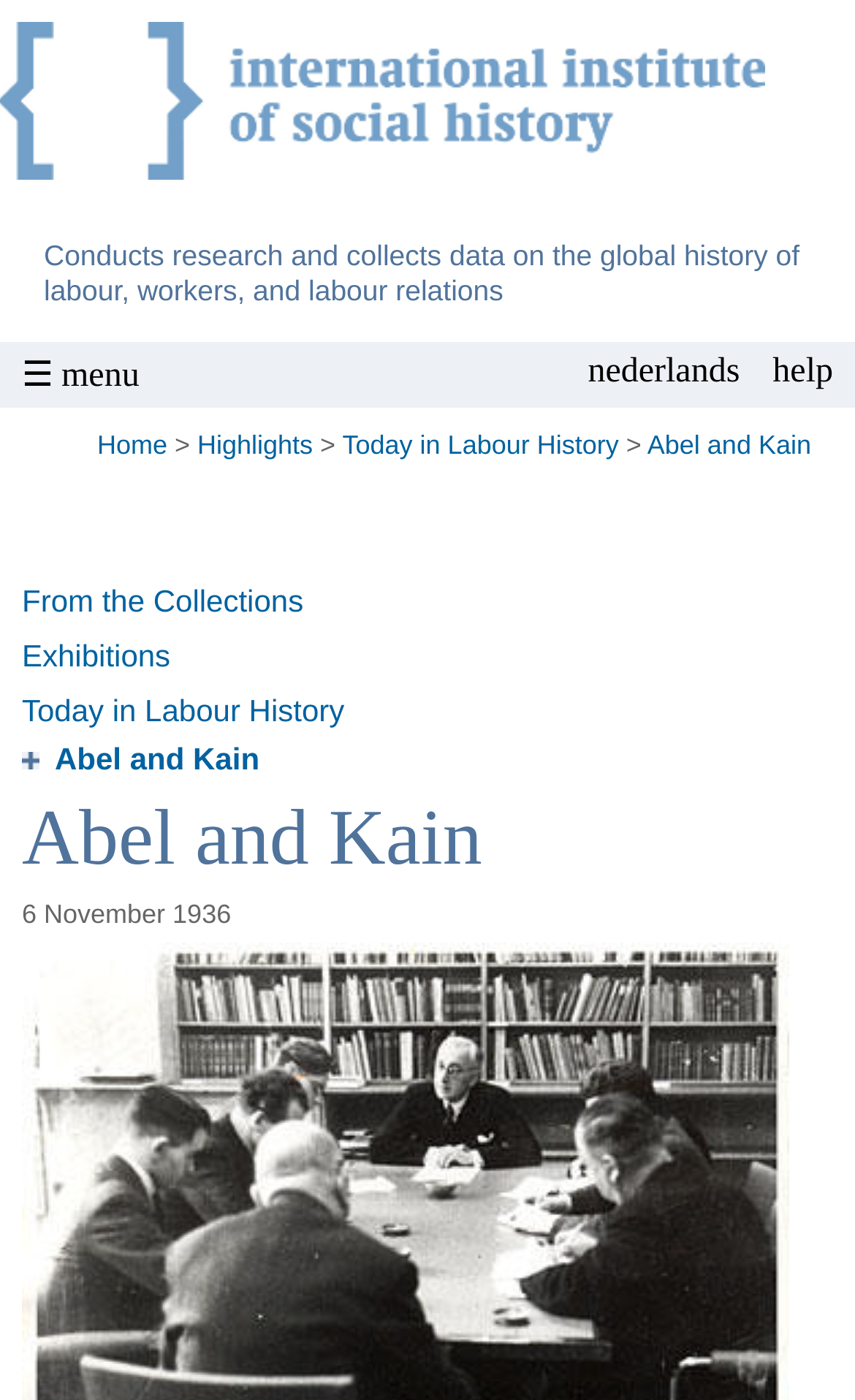Determine the bounding box coordinates of the region that needs to be clicked to achieve the task: "Switch to Dutch".

[0.688, 0.252, 0.865, 0.278]